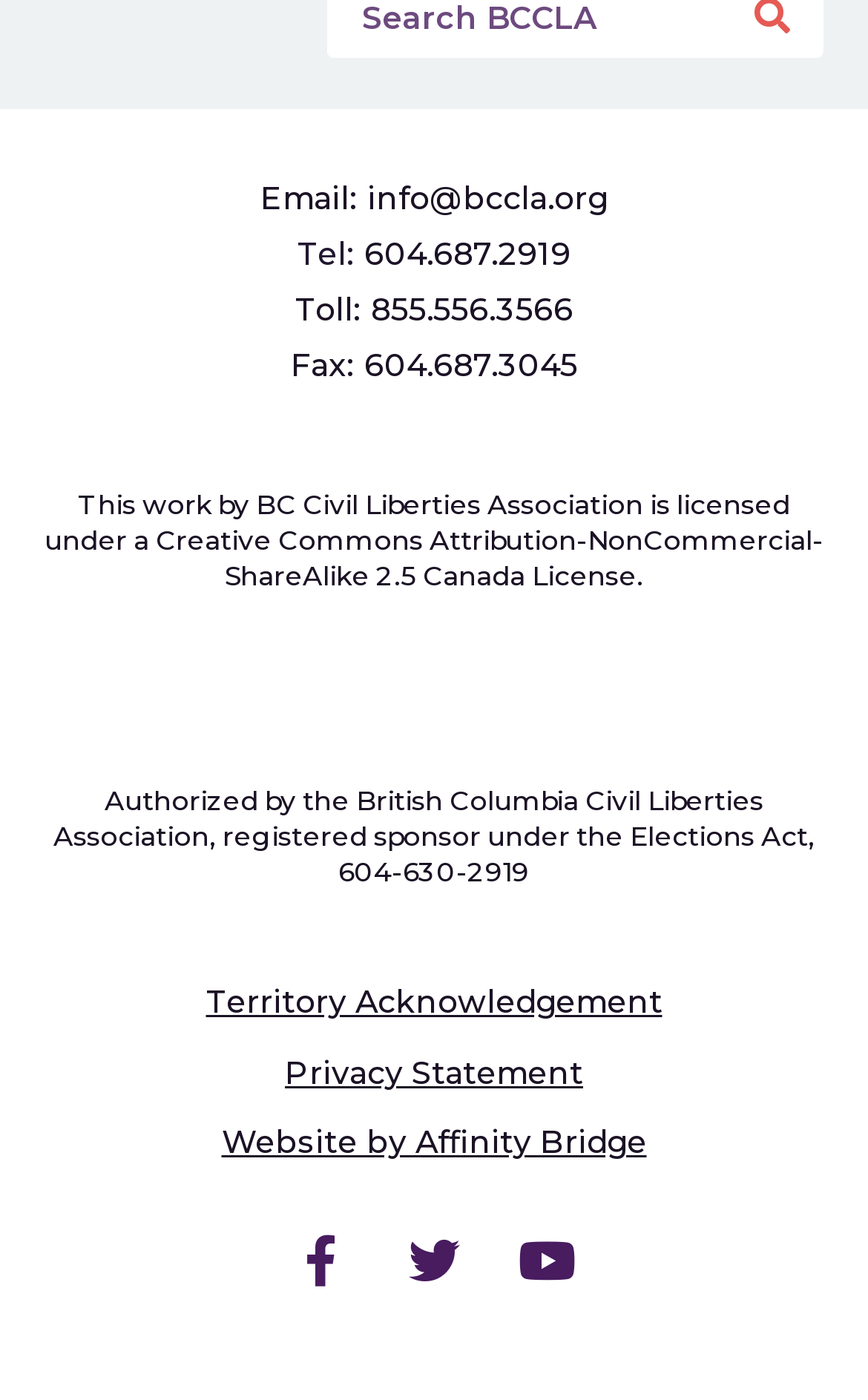Identify the bounding box coordinates for the UI element described as: "Conning Tower".

None